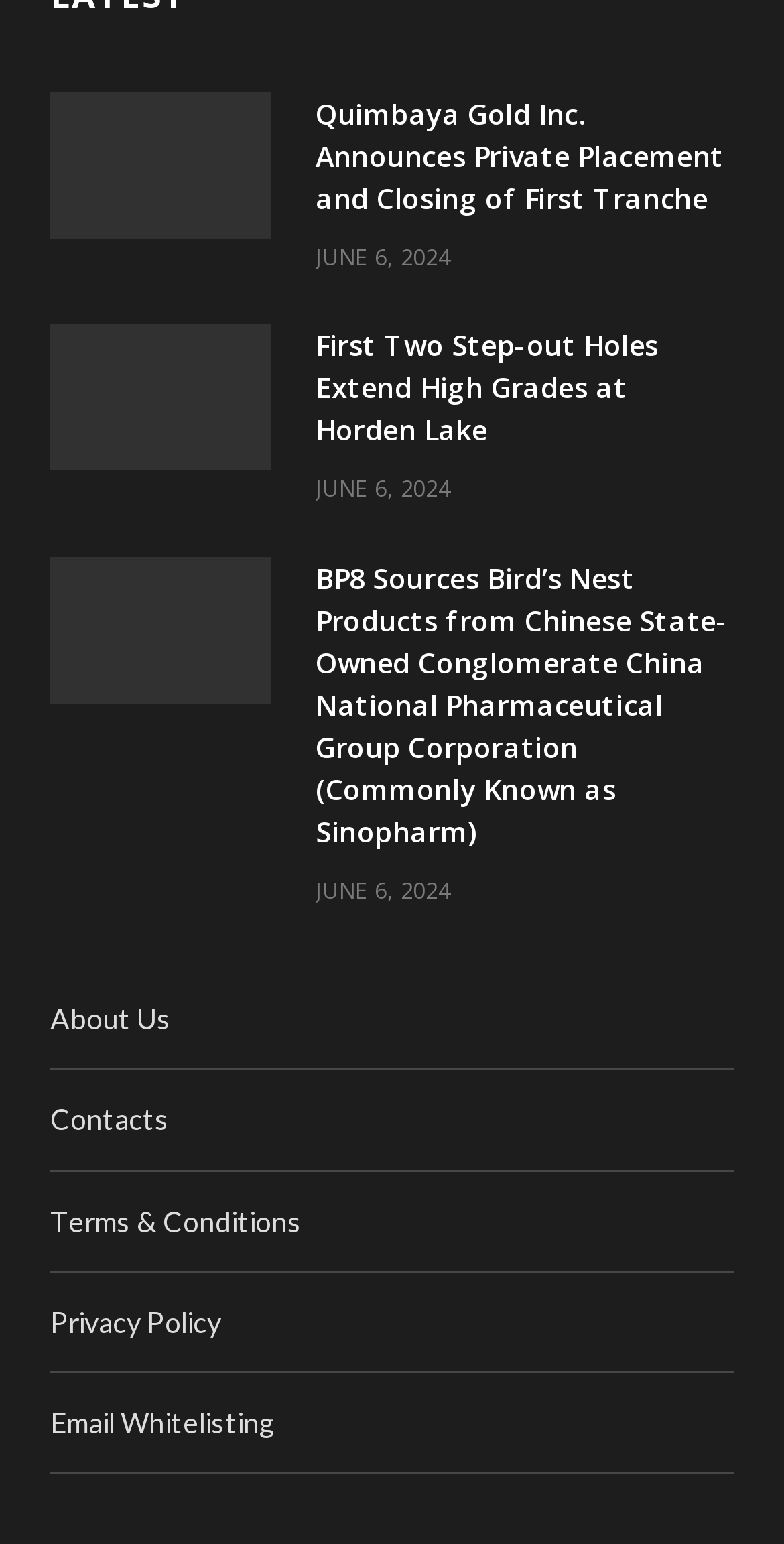What is the topic of the third news article?
Based on the image content, provide your answer in one word or a short phrase.

BP8 and Sinopharm